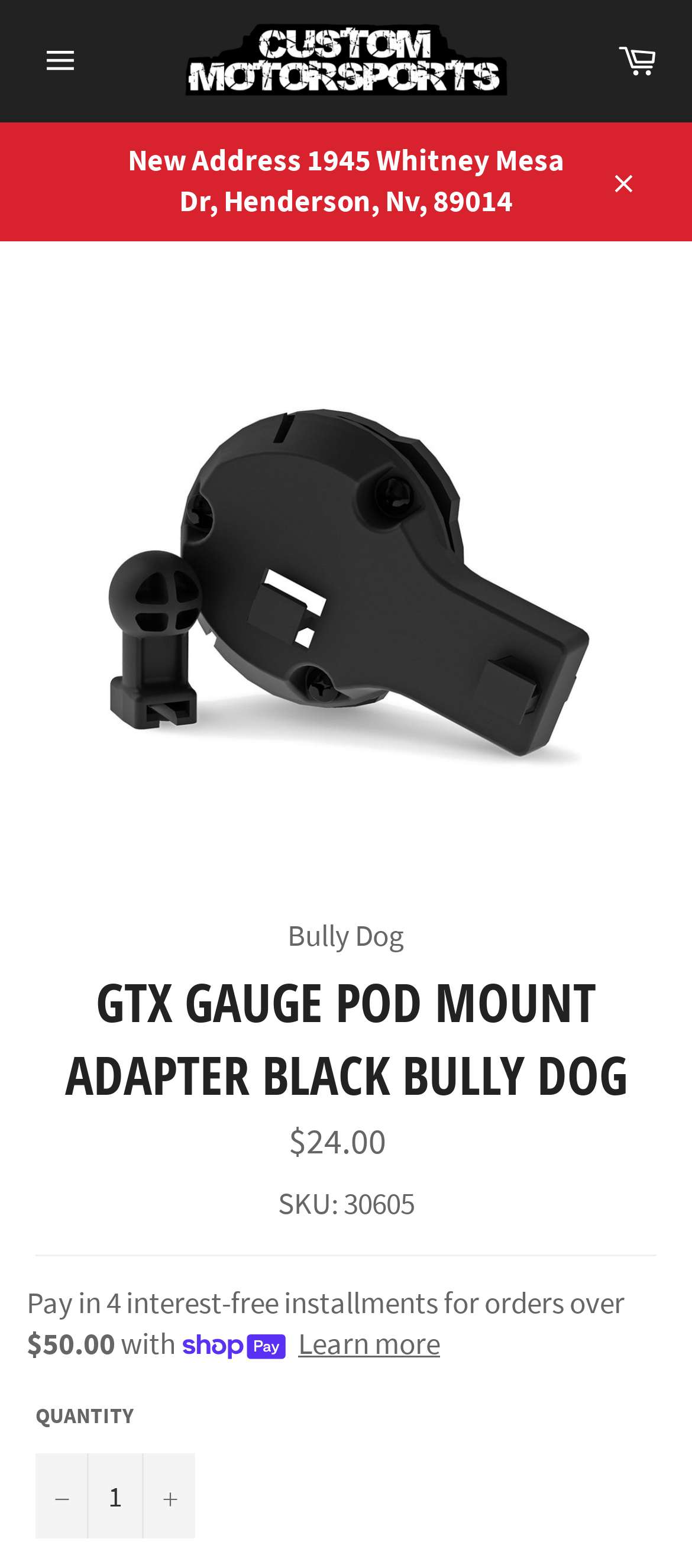Locate the bounding box coordinates of the clickable region necessary to complete the following instruction: "View product details". Provide the coordinates in the format of four float numbers between 0 and 1, i.e., [left, top, right, bottom].

[0.077, 0.187, 0.923, 0.561]